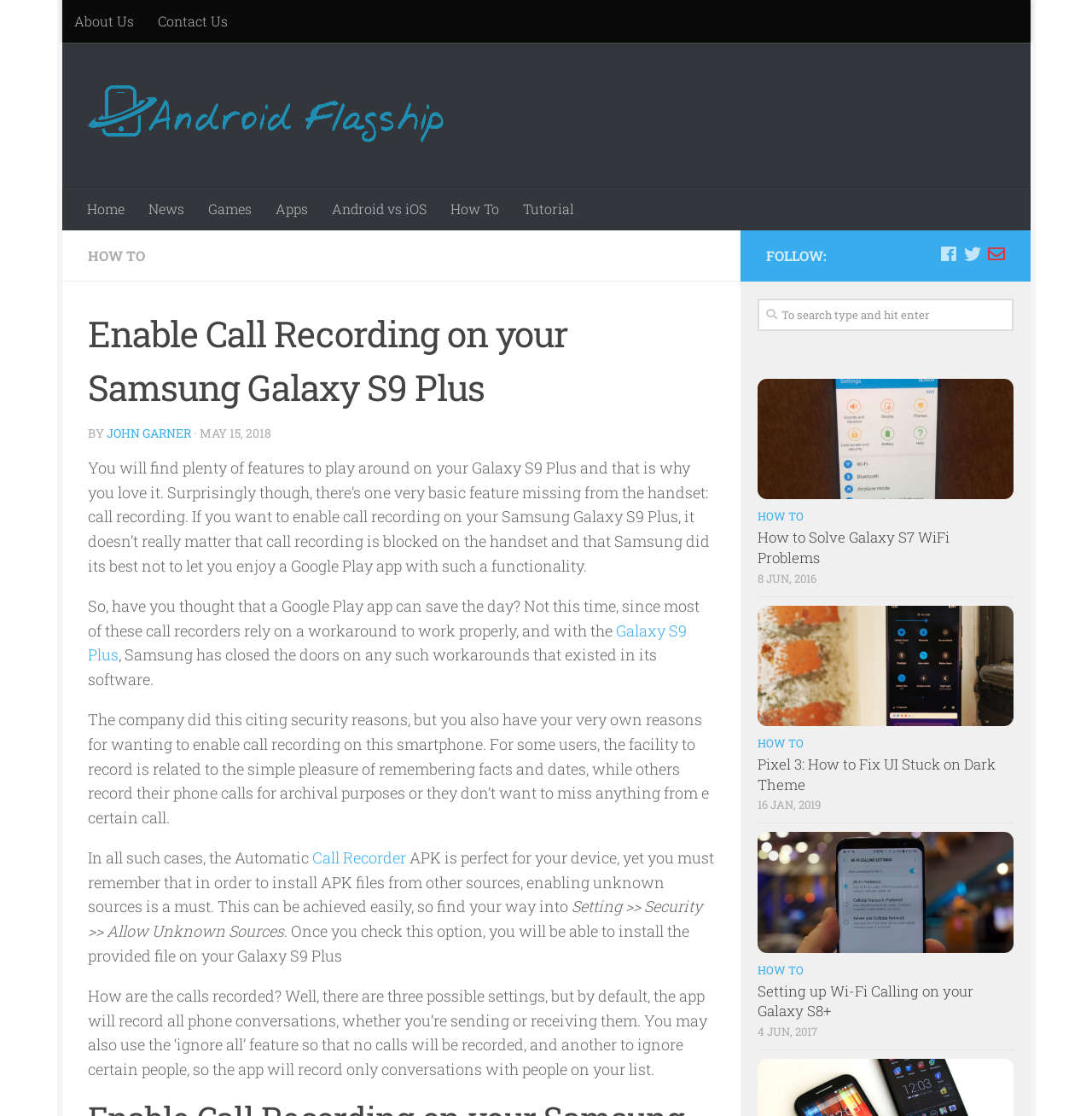What is required to install APK files from other sources?
Based on the screenshot, provide your answer in one word or phrase.

Enabling unknown sources